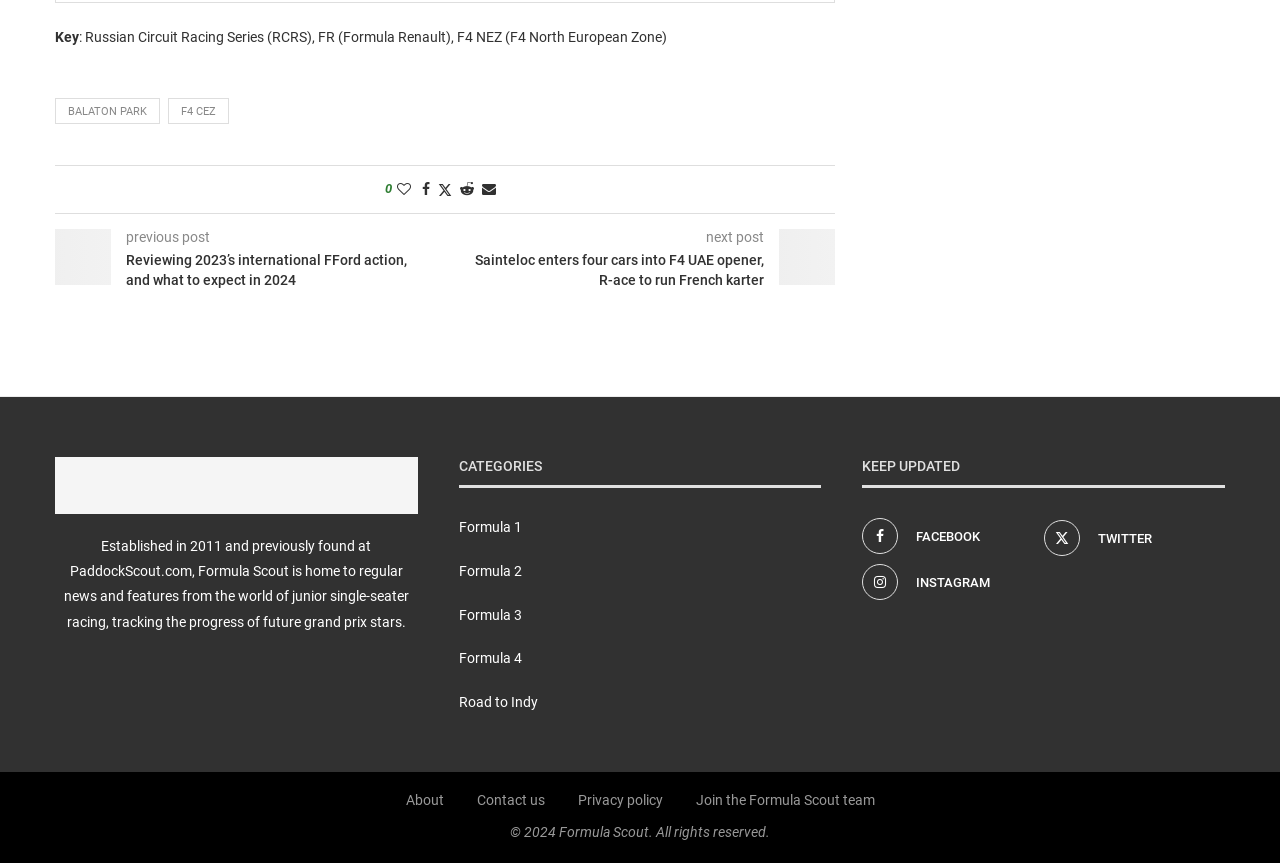Determine the bounding box coordinates of the clickable region to execute the instruction: "Go to the About page". The coordinates should be four float numbers between 0 and 1, denoted as [left, top, right, bottom].

[0.317, 0.918, 0.346, 0.937]